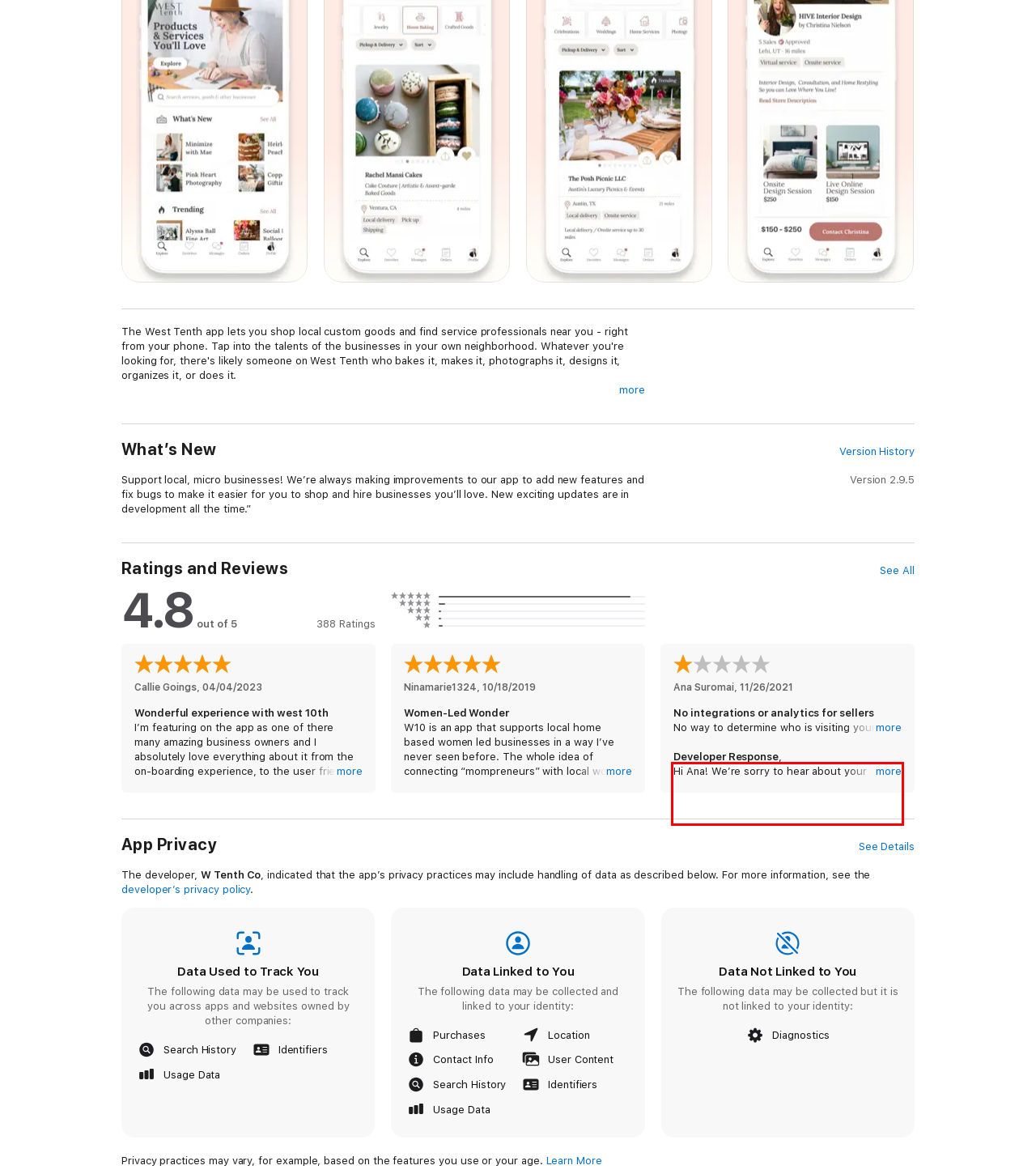Analyze the webpage screenshot and use OCR to recognize the text content in the red bounding box.

Hi Ana! We’re sorry to hear about your experience on the app. As a growing startup with a small team, we’re always working diligently to add more integrations.